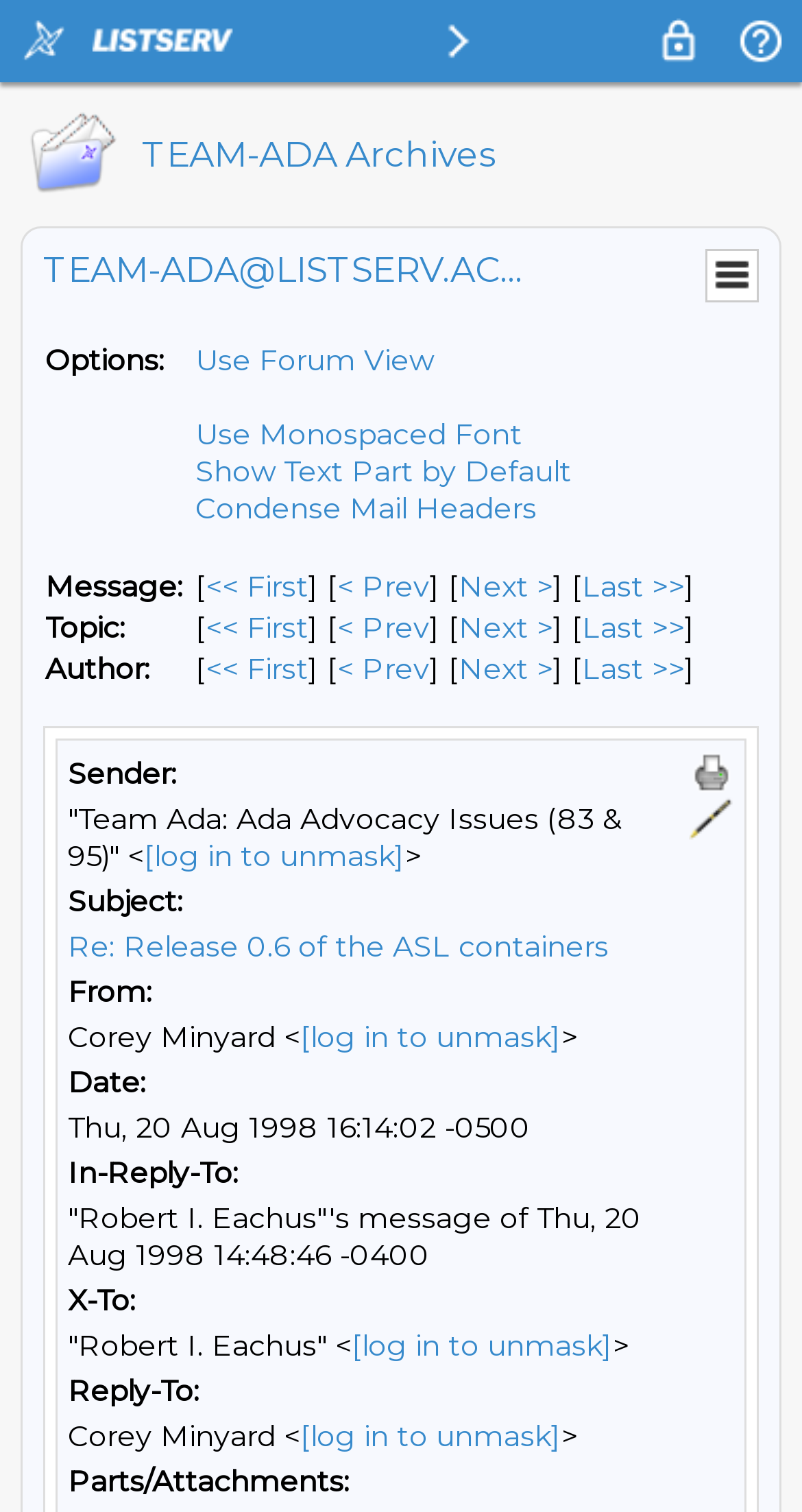Locate the bounding box coordinates of the area you need to click to fulfill this instruction: 'Click on the 'Menu' link'. The coordinates must be in the form of four float numbers ranging from 0 to 1: [left, top, right, bottom].

[0.885, 0.167, 0.941, 0.197]